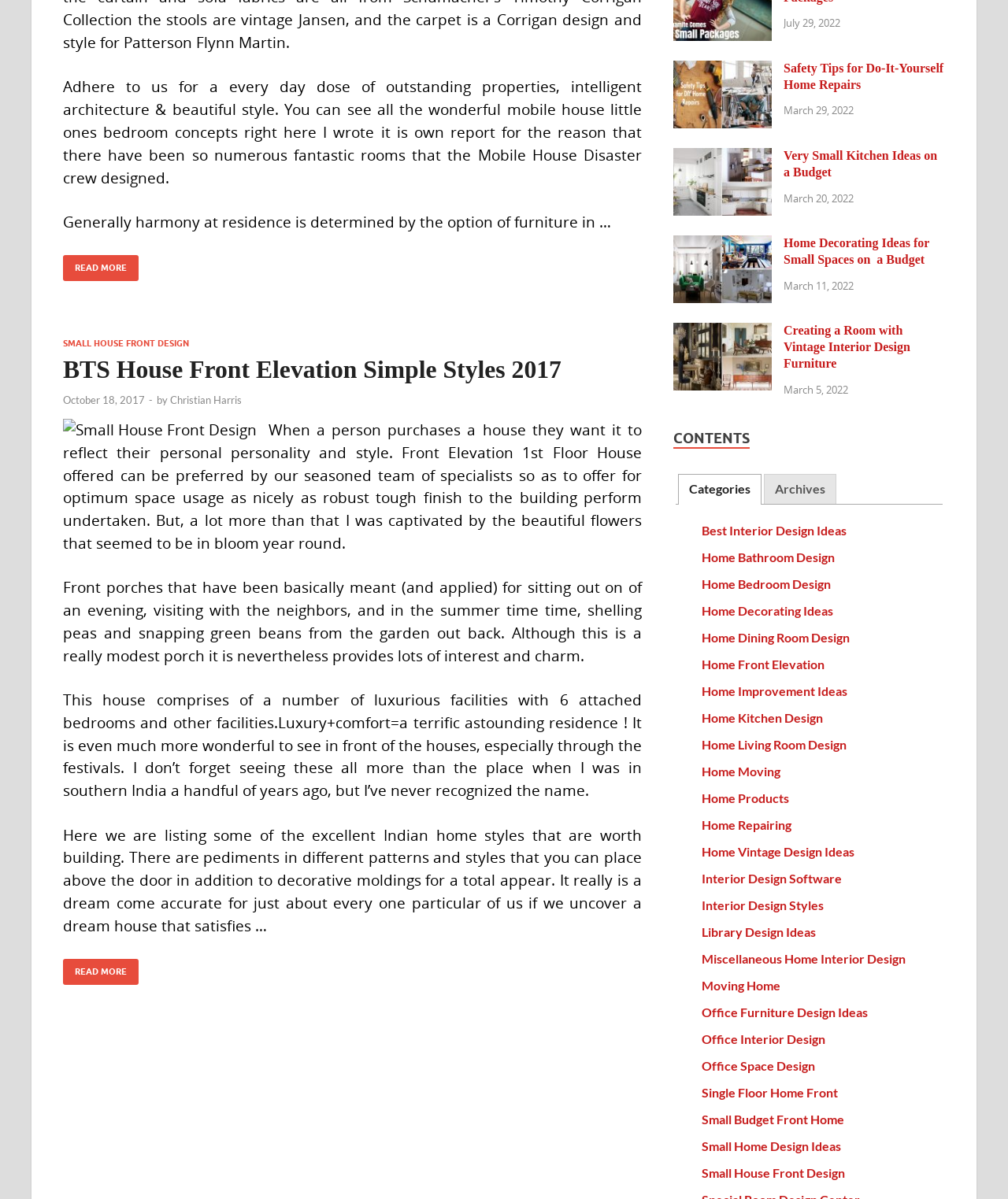Identify the bounding box coordinates of the element to click to follow this instruction: 'Check the 'Recent Posts''. Ensure the coordinates are four float values between 0 and 1, provided as [left, top, right, bottom].

None